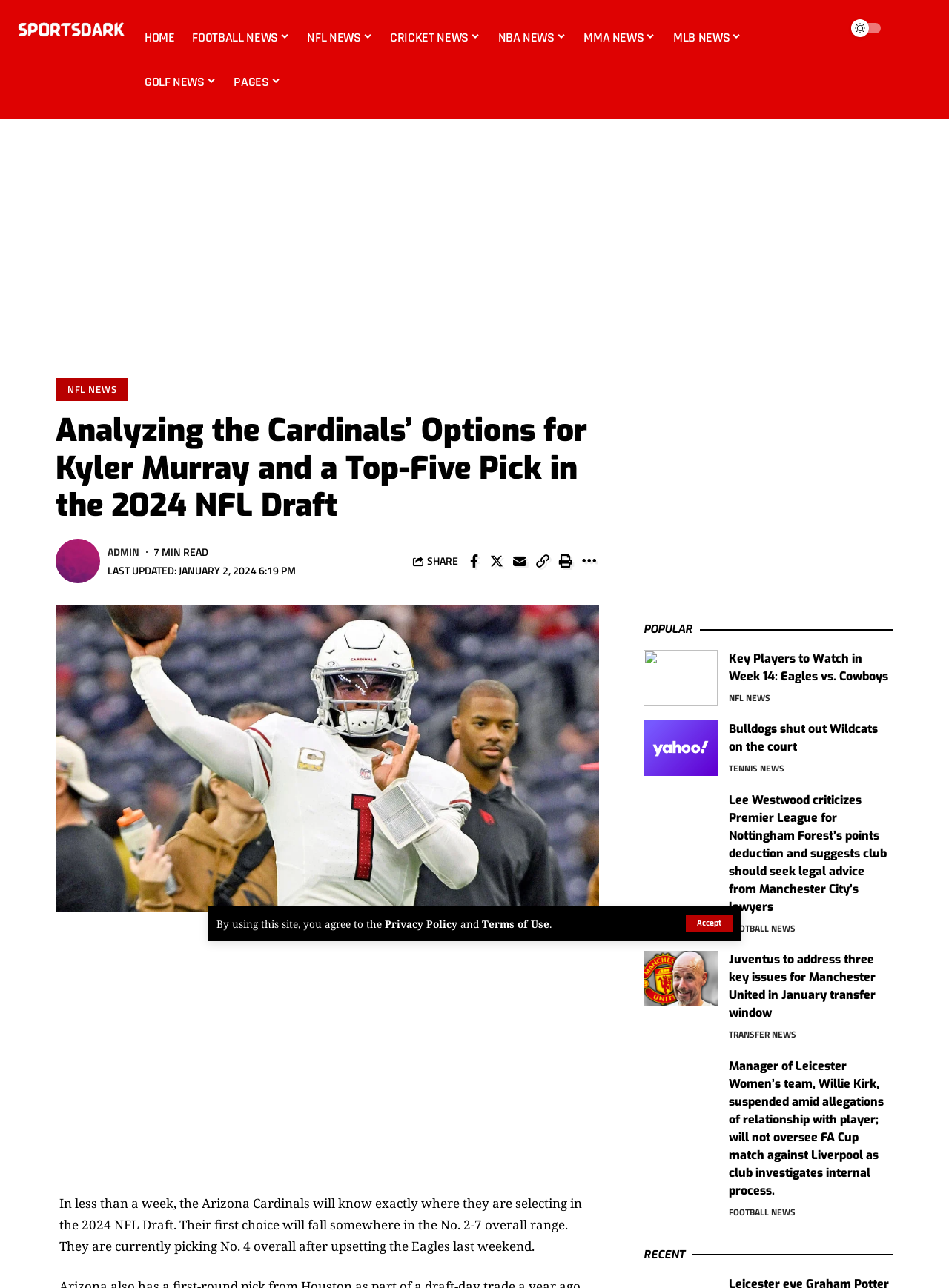Locate the UI element described as follows: "MMA News". Return the bounding box coordinates as four float numbers between 0 and 1 in the order [left, top, right, bottom].

[0.606, 0.012, 0.7, 0.046]